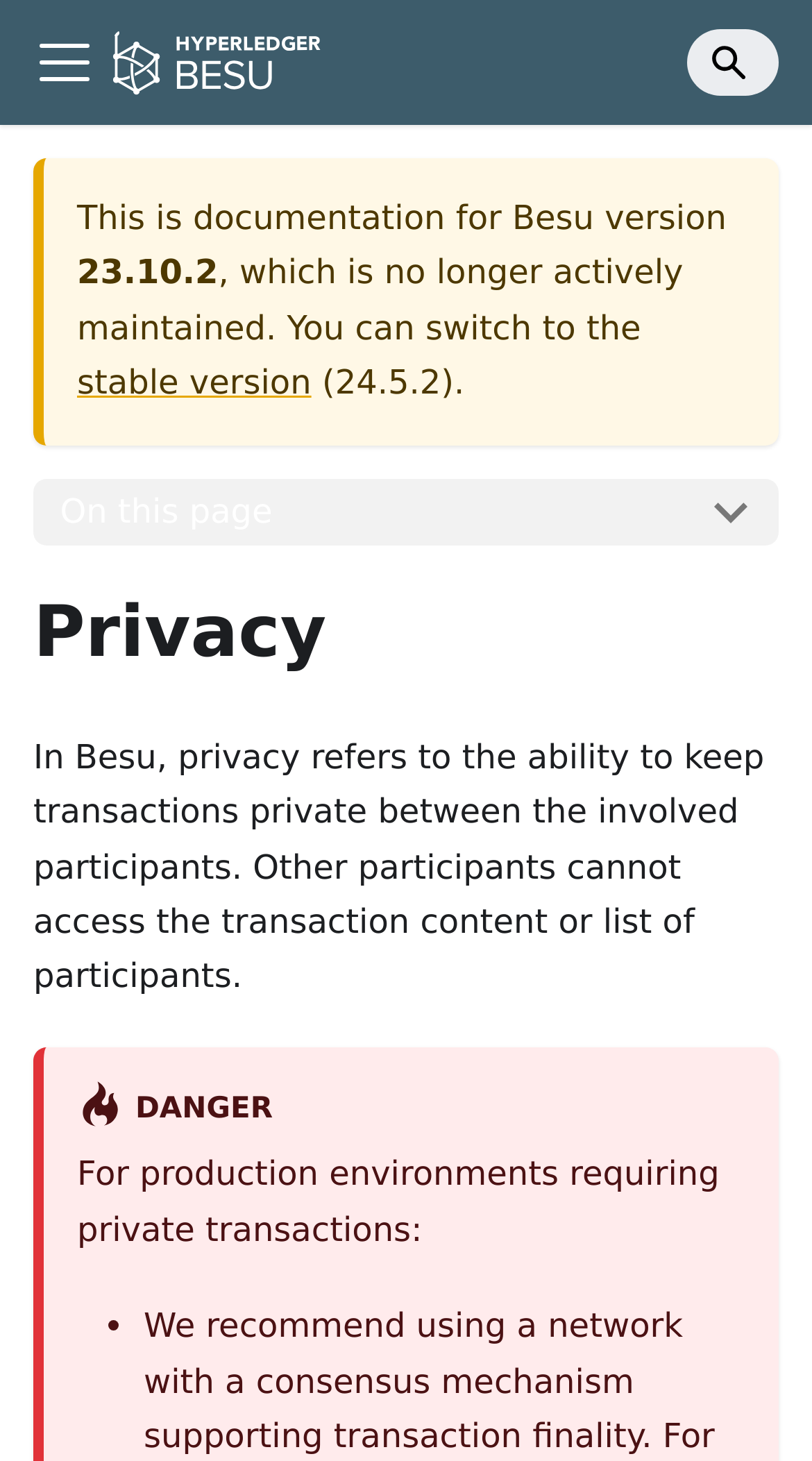Please determine the bounding box coordinates for the UI element described as: "aria-label="Toggle navigation bar"".

[0.041, 0.021, 0.118, 0.064]